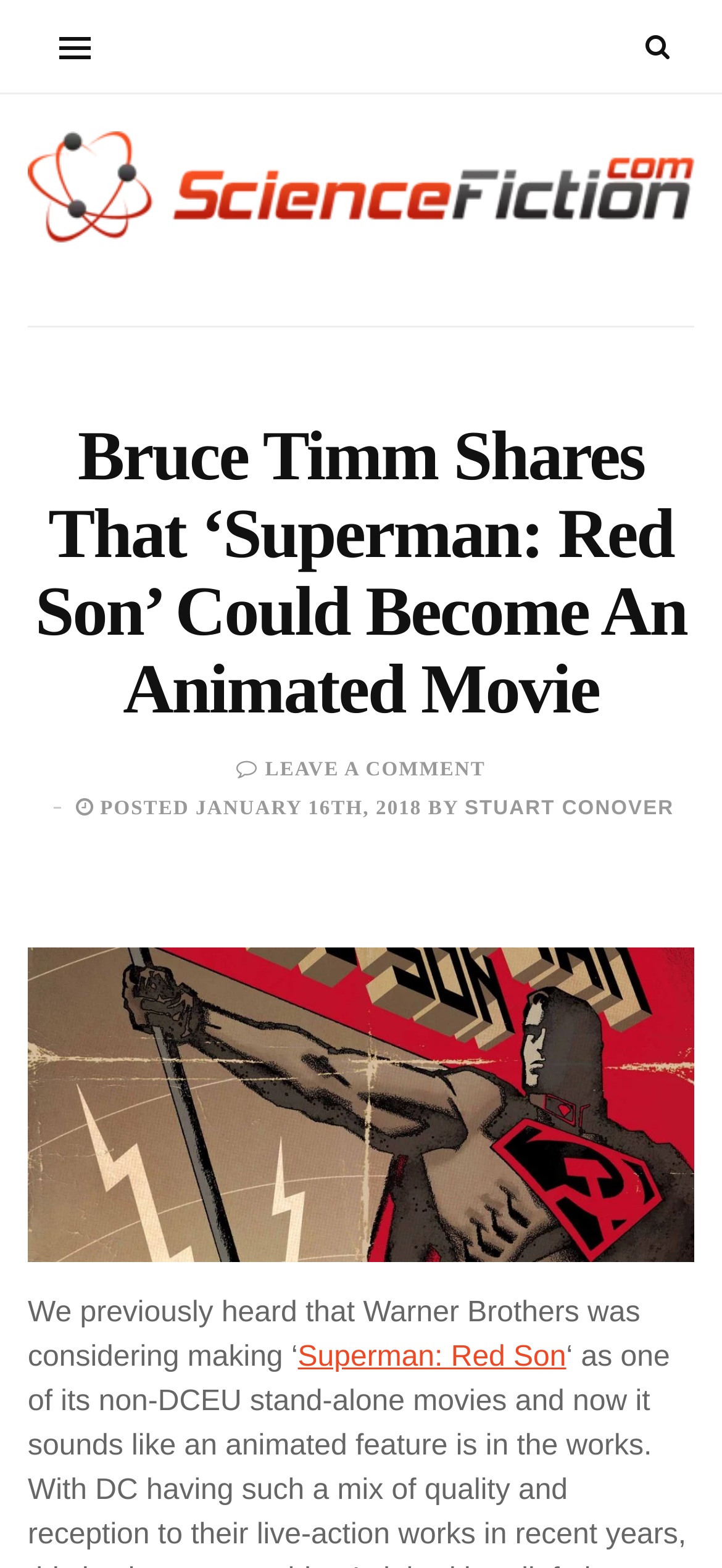Summarize the webpage with a detailed and informative caption.

The webpage is about an article discussing the possibility of an animated movie adaptation of "Superman: Red Son". At the top, there are three links, with the first one being empty, the second one containing a font awesome icon, and the third one being the website's name, "ScienceFiction.com", accompanied by an image of the same name. 

Below the links, there is a heading that summarizes the article's content, "Bruce Timm Shares That ‘Superman: Red Son’ Could Become An Animated Movie". 

Under the heading, there is a link to leave a comment, followed by a static text indicating the post date, "POSTED JANUARY 16TH, 2018 BY", and a link to the author's name, "STUART CONOVER". 

On the left side of the page, there is a large image related to Superman, taking up most of the vertical space. To the right of the image, there is a block of text that starts with "We previously heard that Warner Brothers was considering making ‘", and in the middle of the text, there is a link to "Superman: Red Son".